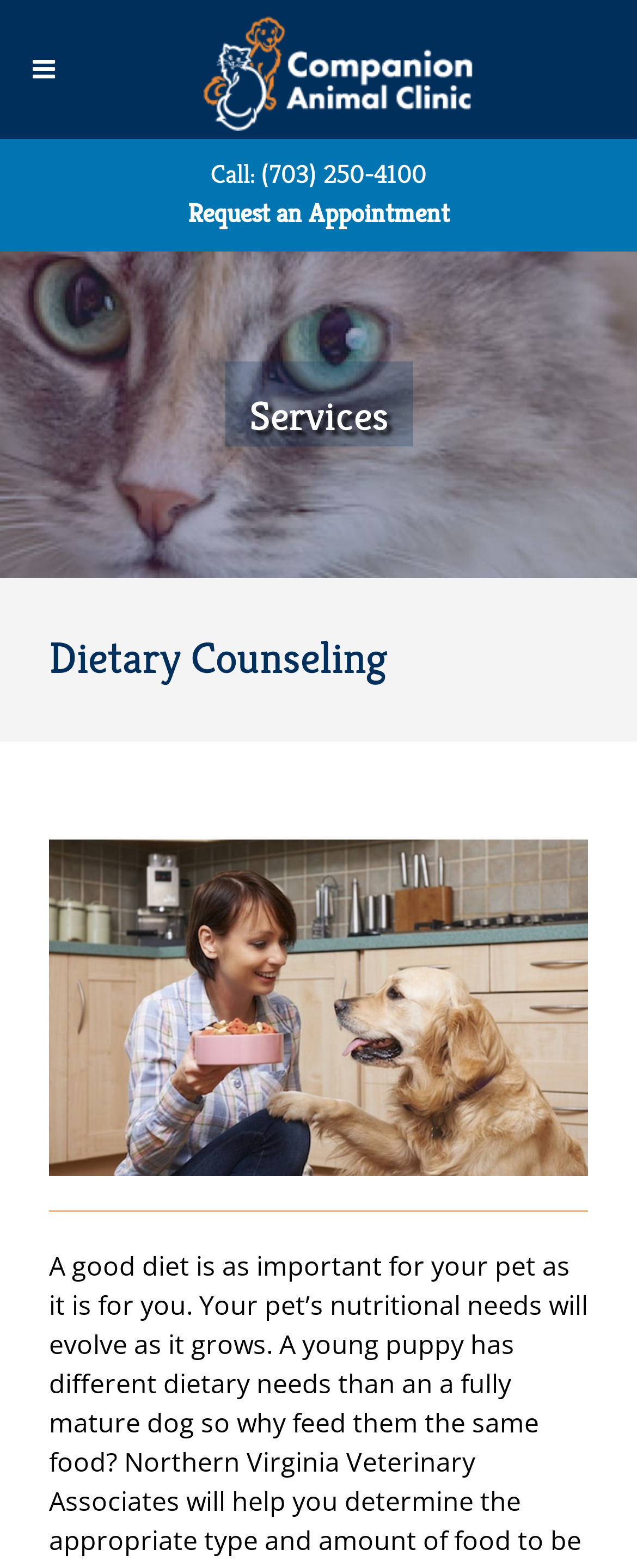What is the name of the clinic?
Please describe in detail the information shown in the image to answer the question.

I found the name of the clinic by looking at the root element with the text 'Dietary Counseling | Services | Companion Animal Clinic' which is the title of the page.